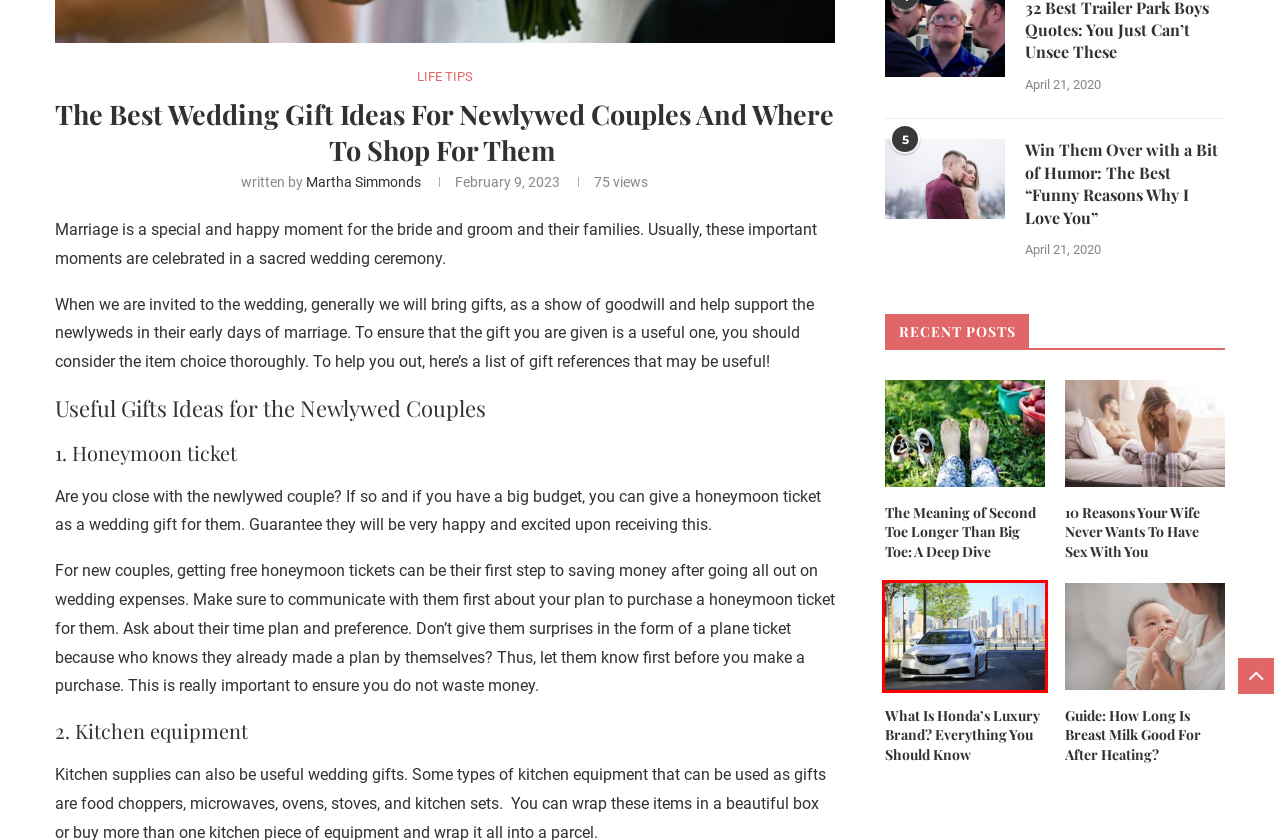You are provided with a screenshot of a webpage containing a red rectangle bounding box. Identify the webpage description that best matches the new webpage after the element in the bounding box is clicked. Here are the potential descriptions:
A. The Meaning of Second Toe Longer Than Big Toe: A Deep Dive
B. 10 Reasons Your Wife Never Wants To Have Sex With You
C. 32 Best Funny Reasons Why I Love You
D. Terms and Conditions - Vlaurie
E. Life Tips  - Vlaurie
F. Guide: How Long Is Breast Milk Good For After Heating?
G. Where Can I Find An Organization To Help Me Create An App? - Vlaurie
H. What Is Honda's Luxury Brand? Everything You Should Know

H